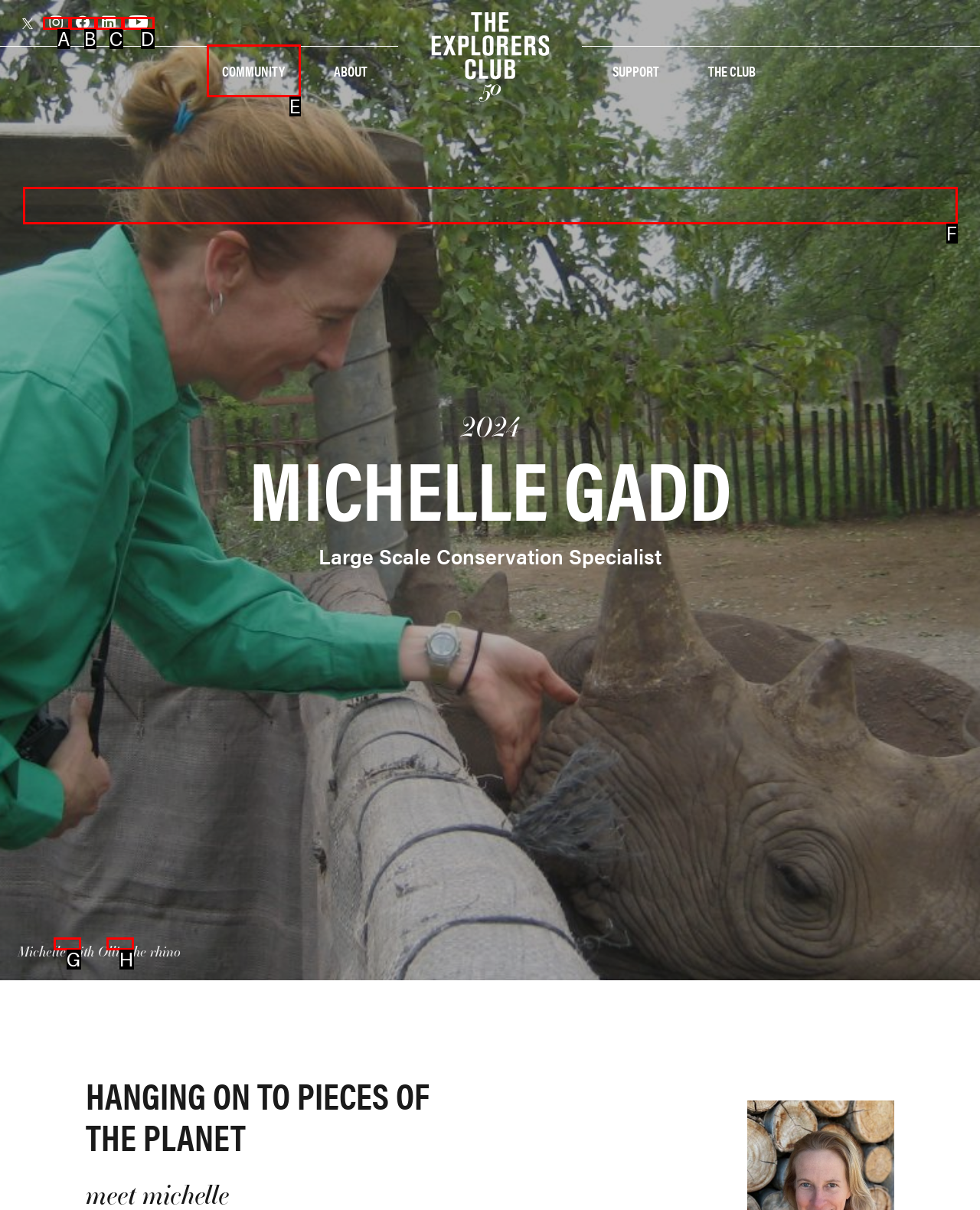Match the description: Follow us on LinkedIn to the appropriate HTML element. Respond with the letter of your selected option.

H